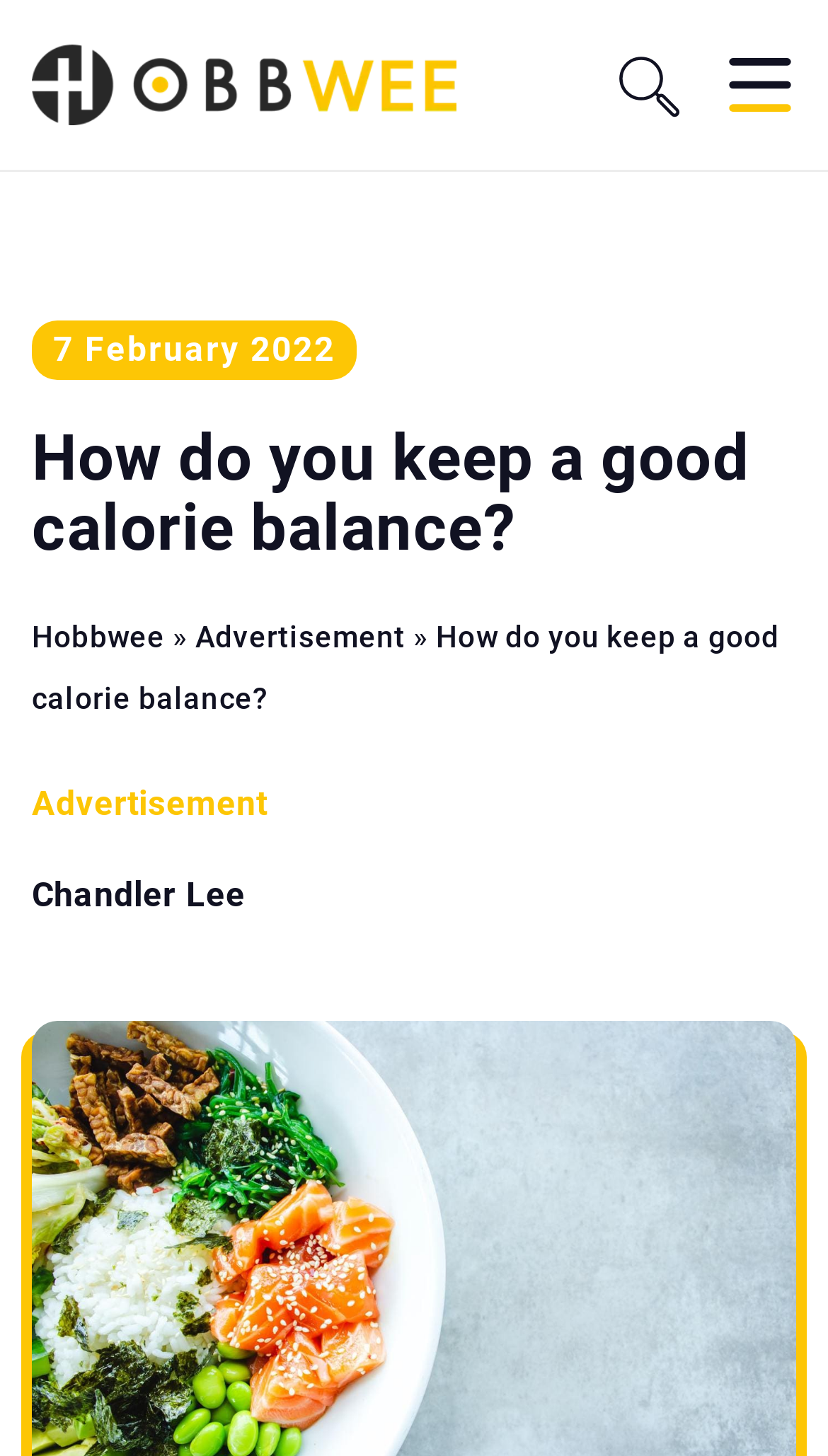Give a succinct answer to this question in a single word or phrase: 
What is the website's domain?

hobbwee.com